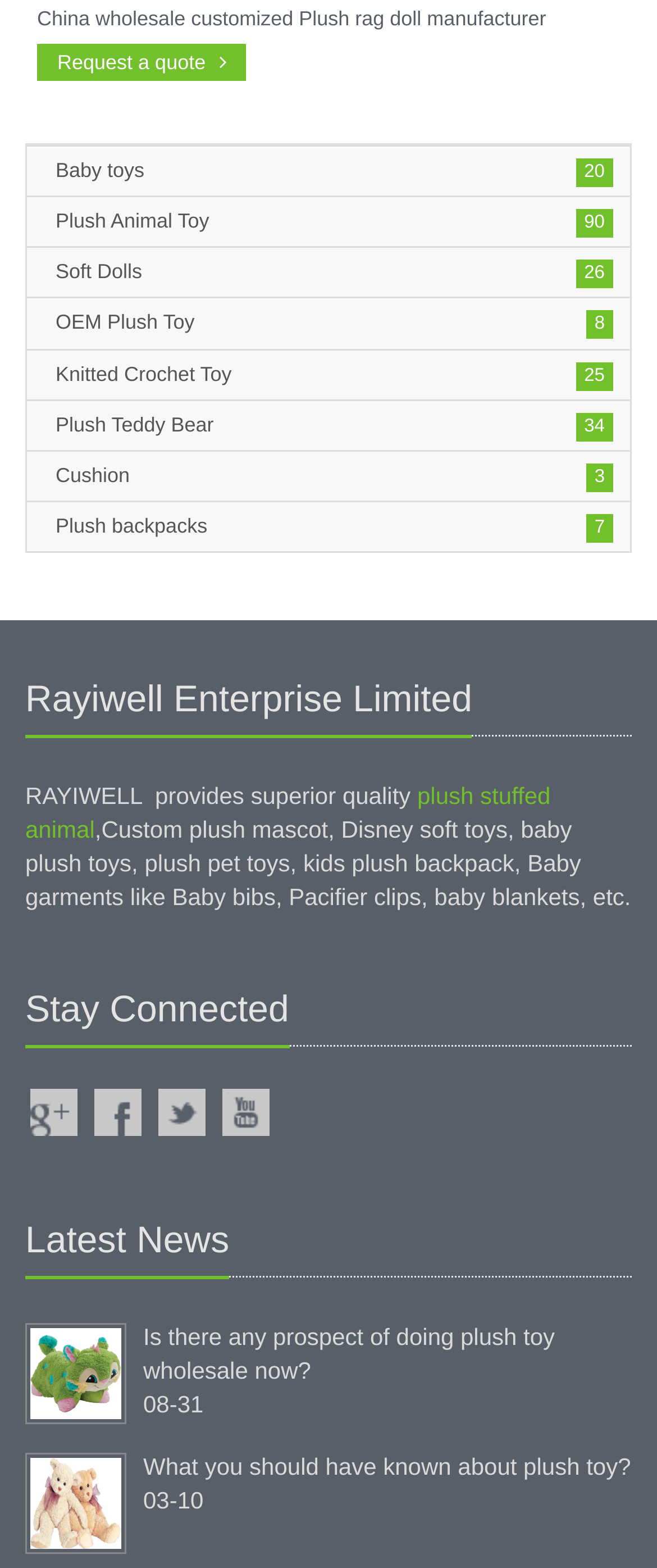What is the company name of the plush toy manufacturer?
Observe the image and answer the question with a one-word or short phrase response.

Rayiwell Enterprise Limited